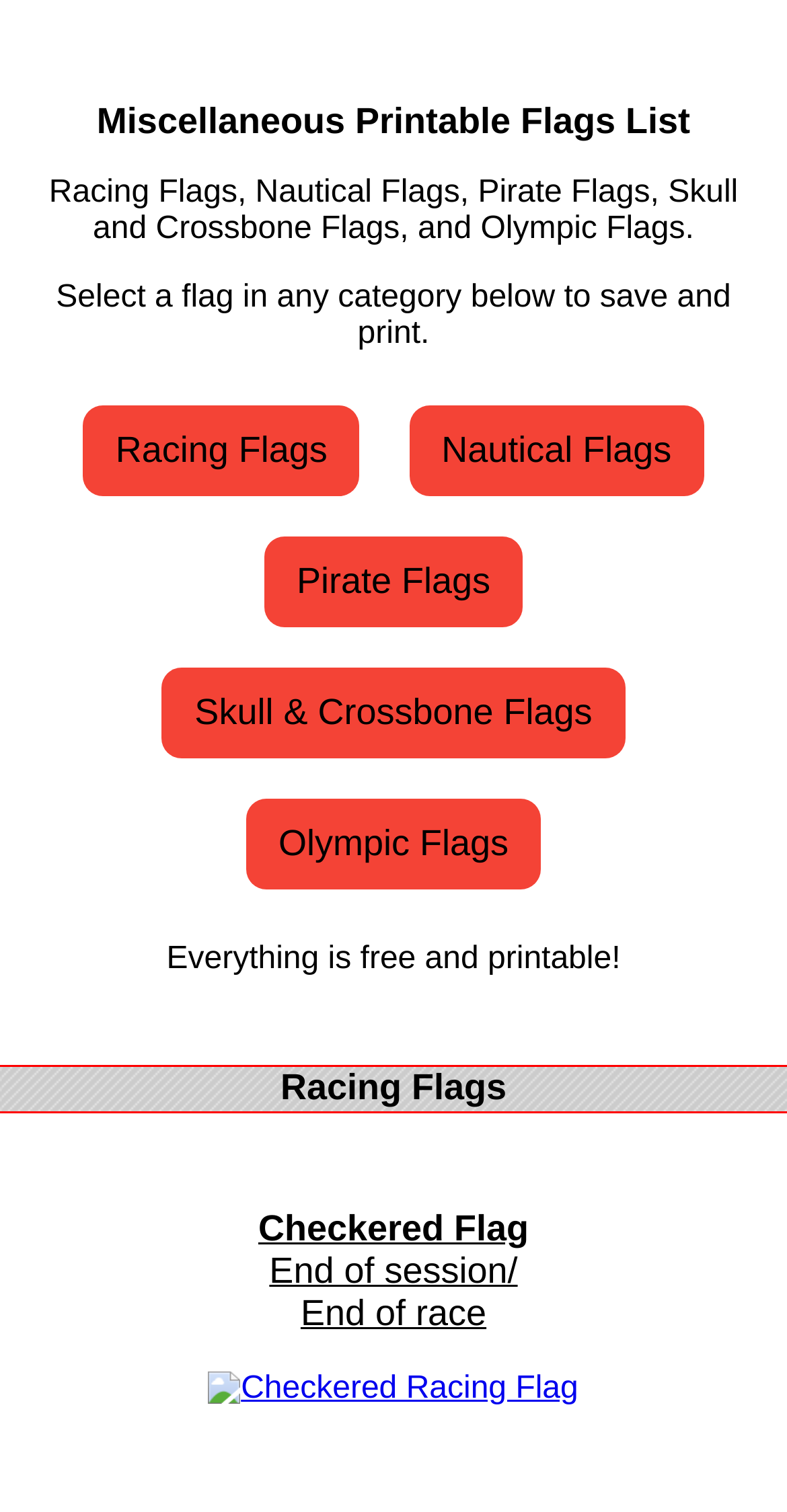What is the position of the 'Pirate Flags' link relative to the 'Racing Flags' link?
Please provide a comprehensive answer based on the information in the image.

I compared the y1 coordinates of the 'Racing Flags' link (0.288) and the 'Pirate Flags' link (0.375), and found that the 'Pirate Flags' link has a larger y1 coordinate, which means it is positioned below the 'Racing Flags' link.